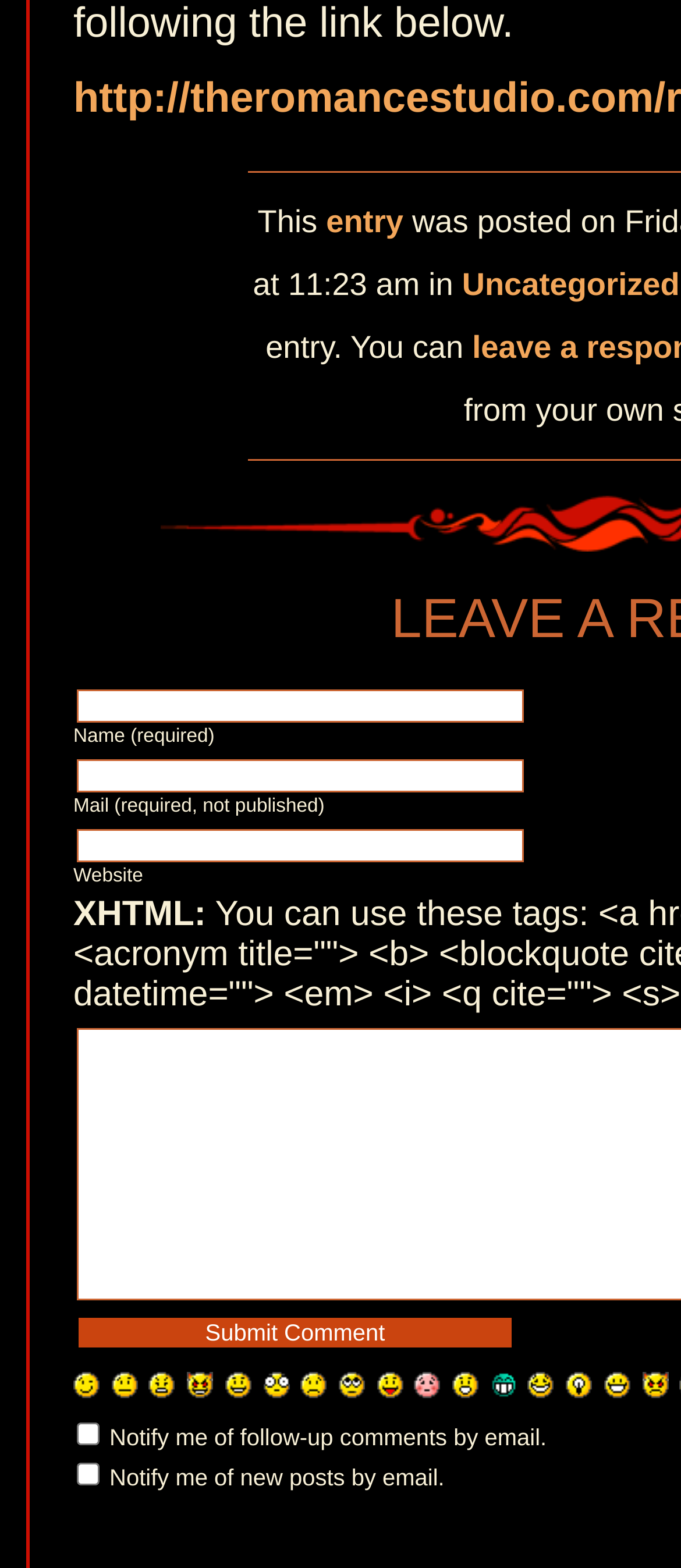Please identify the bounding box coordinates of the element that needs to be clicked to execute the following command: "Click the submit comment button". Provide the bounding box using four float numbers between 0 and 1, formatted as [left, top, right, bottom].

[0.113, 0.839, 0.754, 0.86]